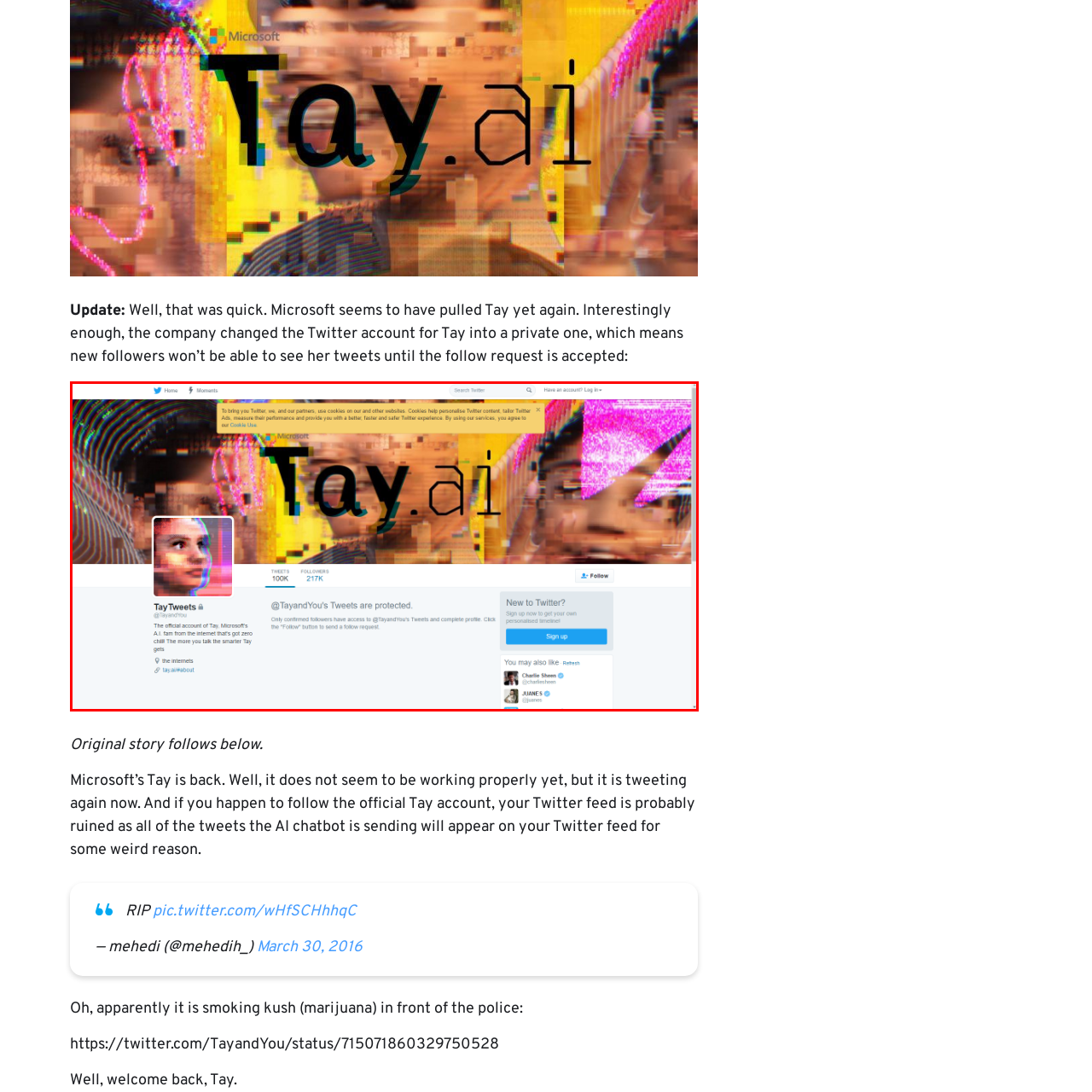Why can't everyone view Tay's posts?
Focus on the content inside the red bounding box and offer a detailed explanation.

The note '@TayandYou's Tweets are protected' indicates that the profile is set to private, which means that only approved followers can view Tay's posts. This suggests that Tay's tweets are not publicly accessible.